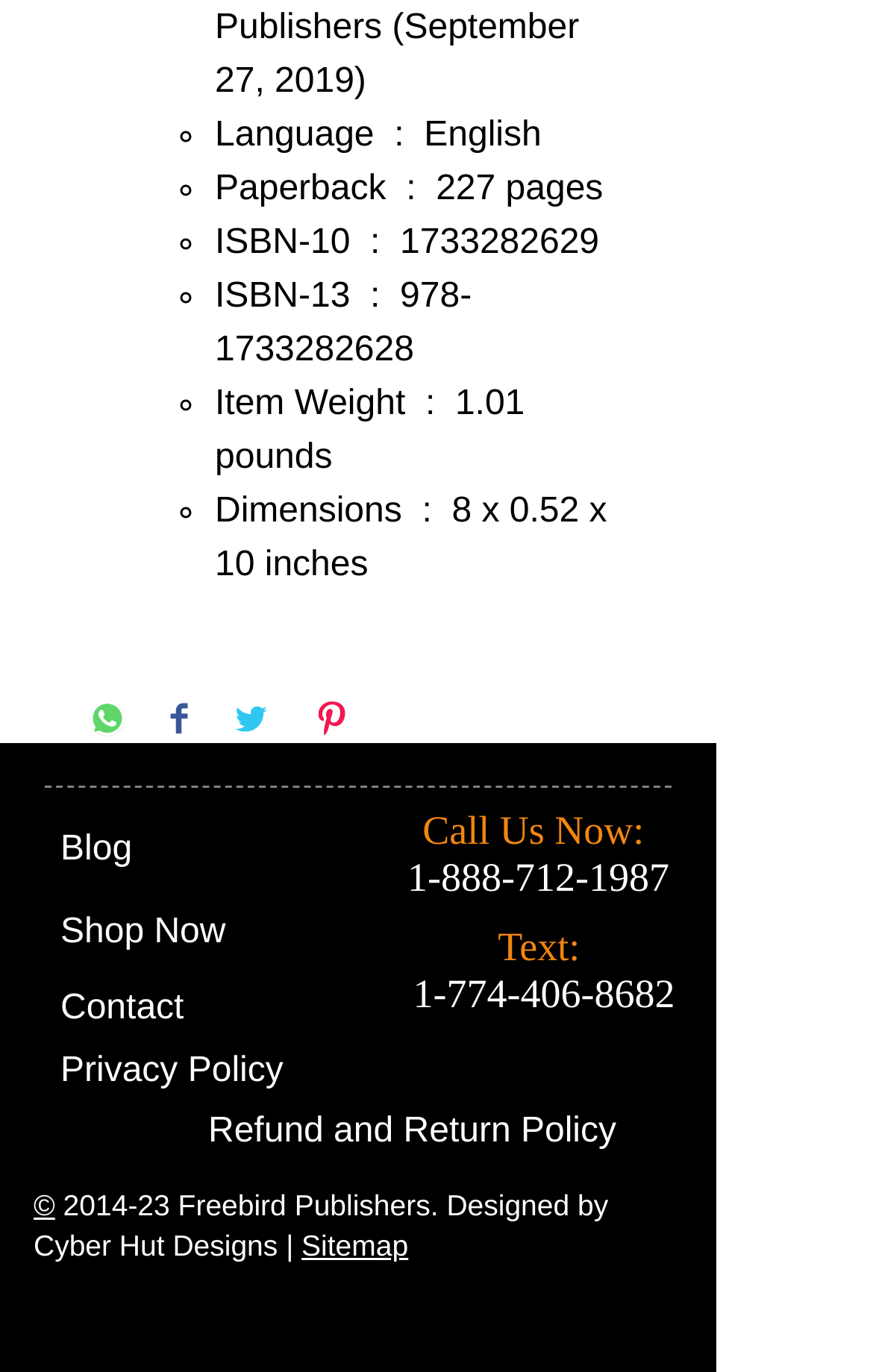What is the weight of the item?
Refer to the screenshot and respond with a concise word or phrase.

1.01 pounds